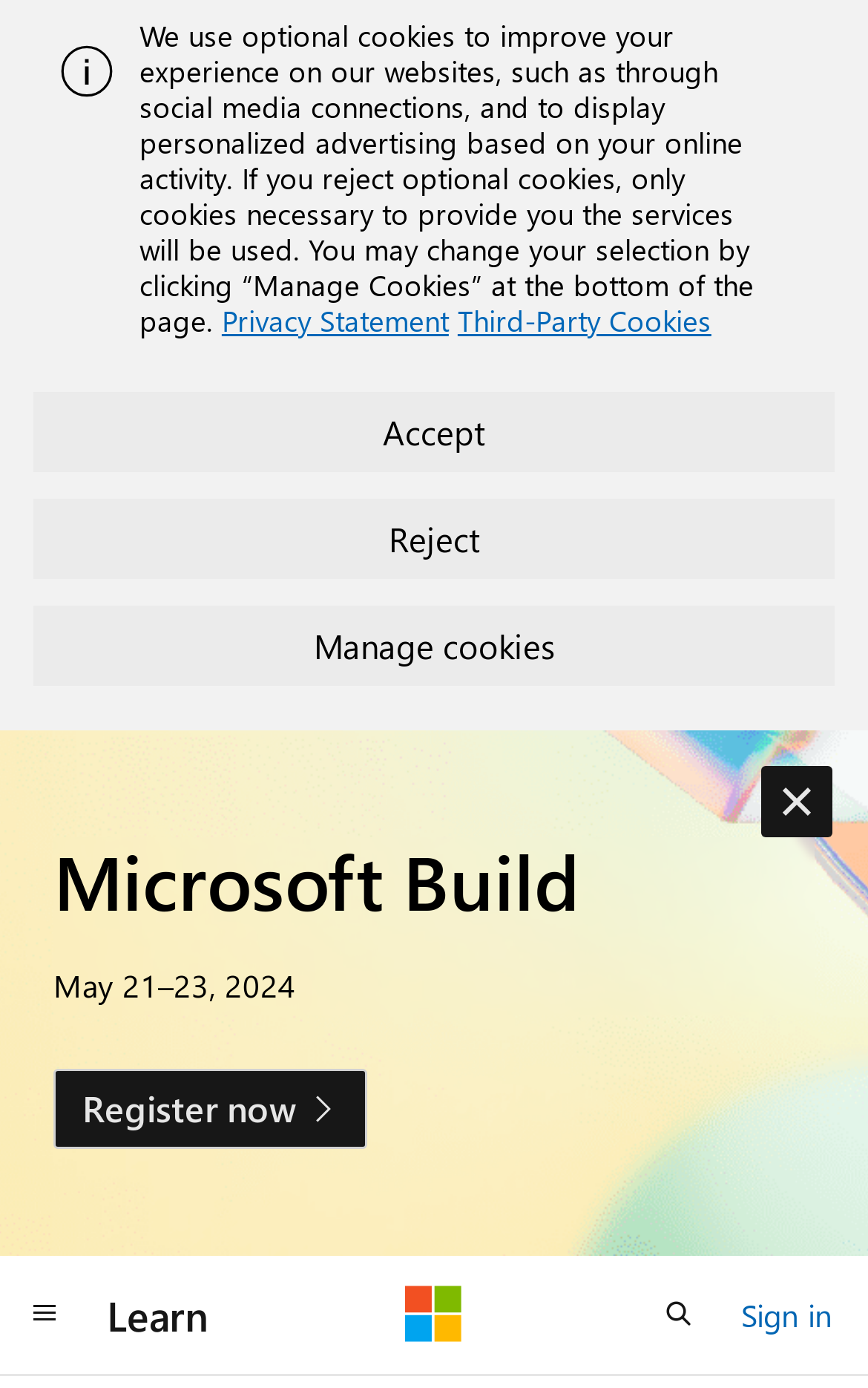How many buttons are on the webpage? Based on the image, give a response in one word or a short phrase.

7